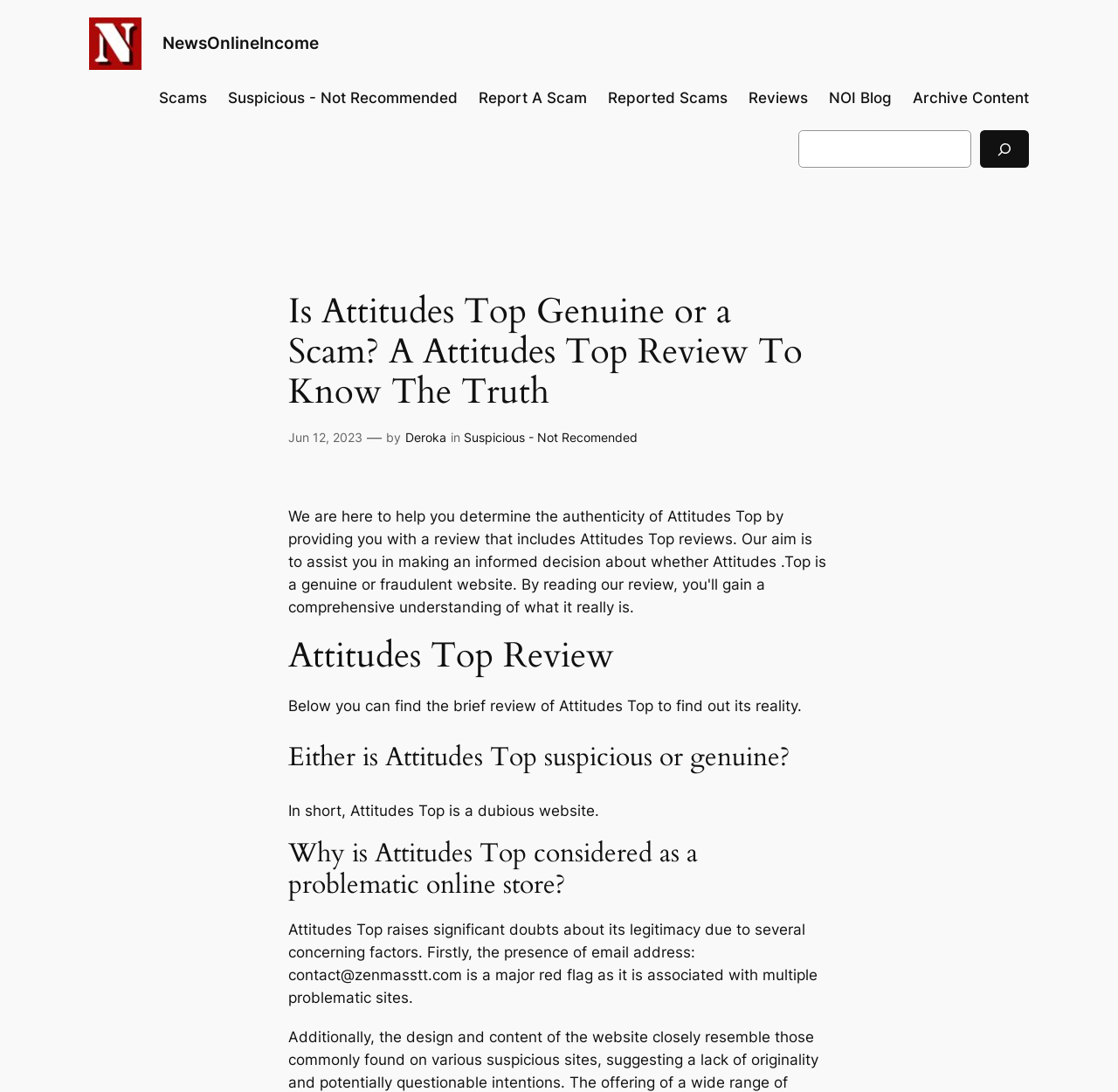Please use the details from the image to answer the following question comprehensively:
Who is the author of the review?

The author of the review can be found in the text '— by Deroka' which is located below the heading 'Is Attitudes Top Genuine or a Scam? A Attitudes Top Review To Know The Truth'.